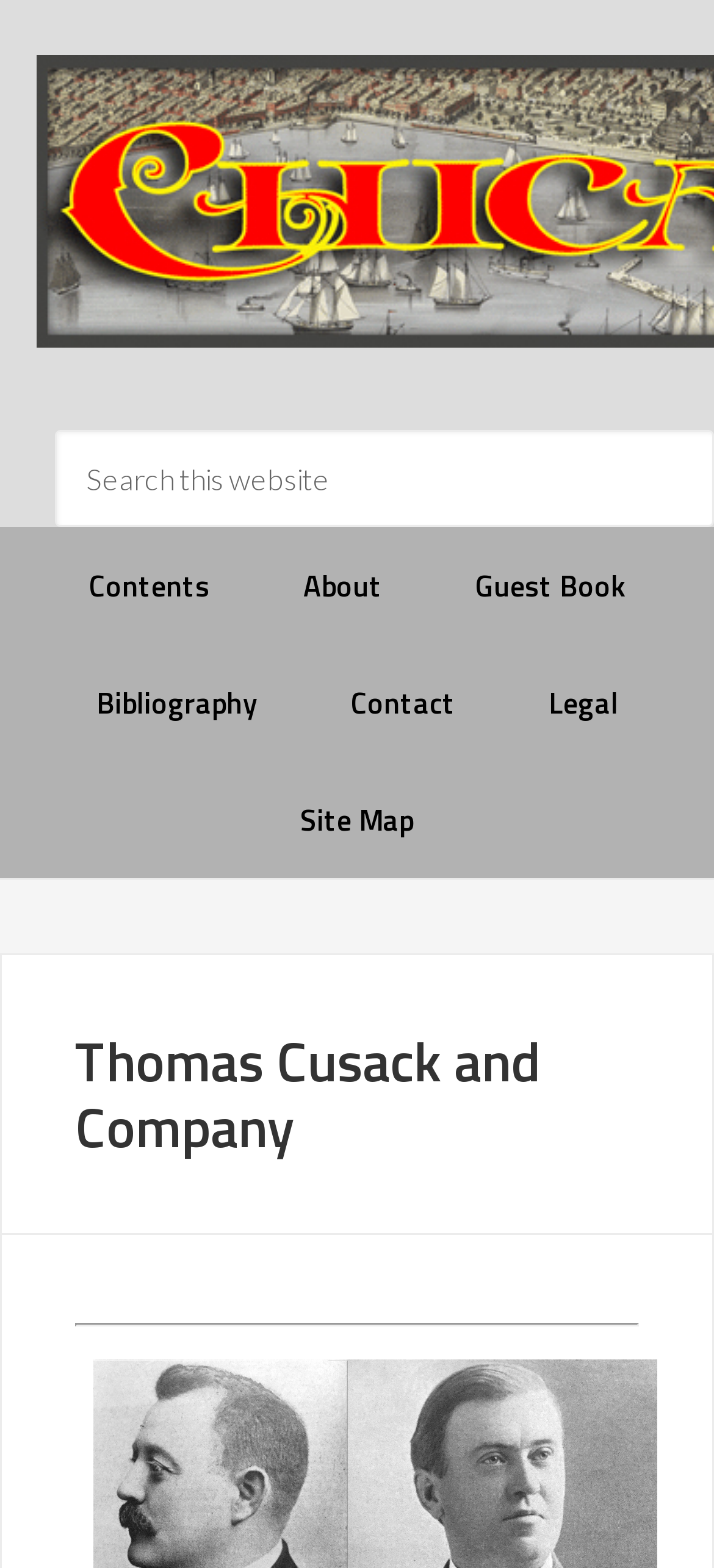Give a concise answer using only one word or phrase for this question:
What is the position of the 'Site Map' link?

Below 'Legal' link